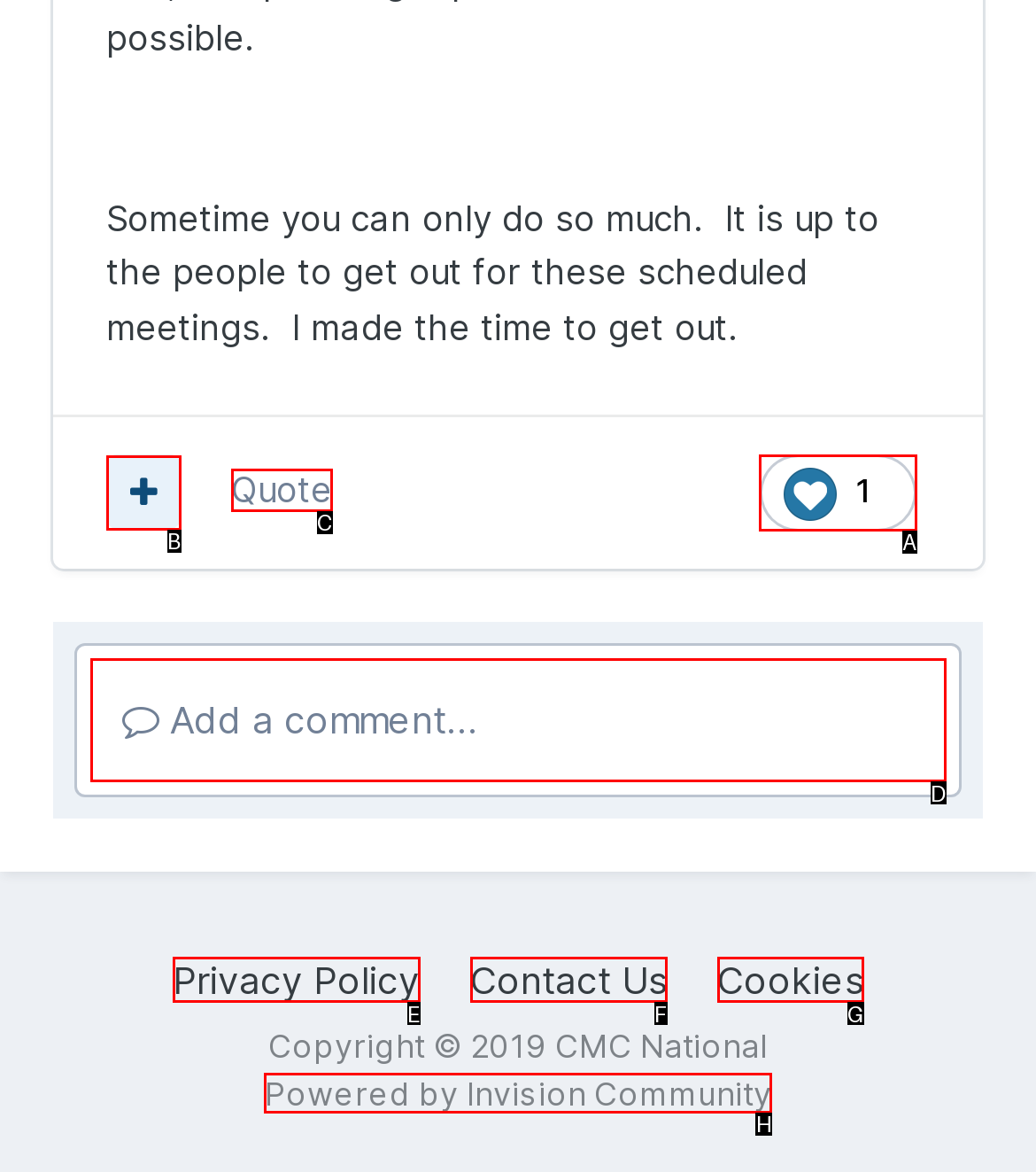Given the task: Like the post, indicate which boxed UI element should be clicked. Provide your answer using the letter associated with the correct choice.

A